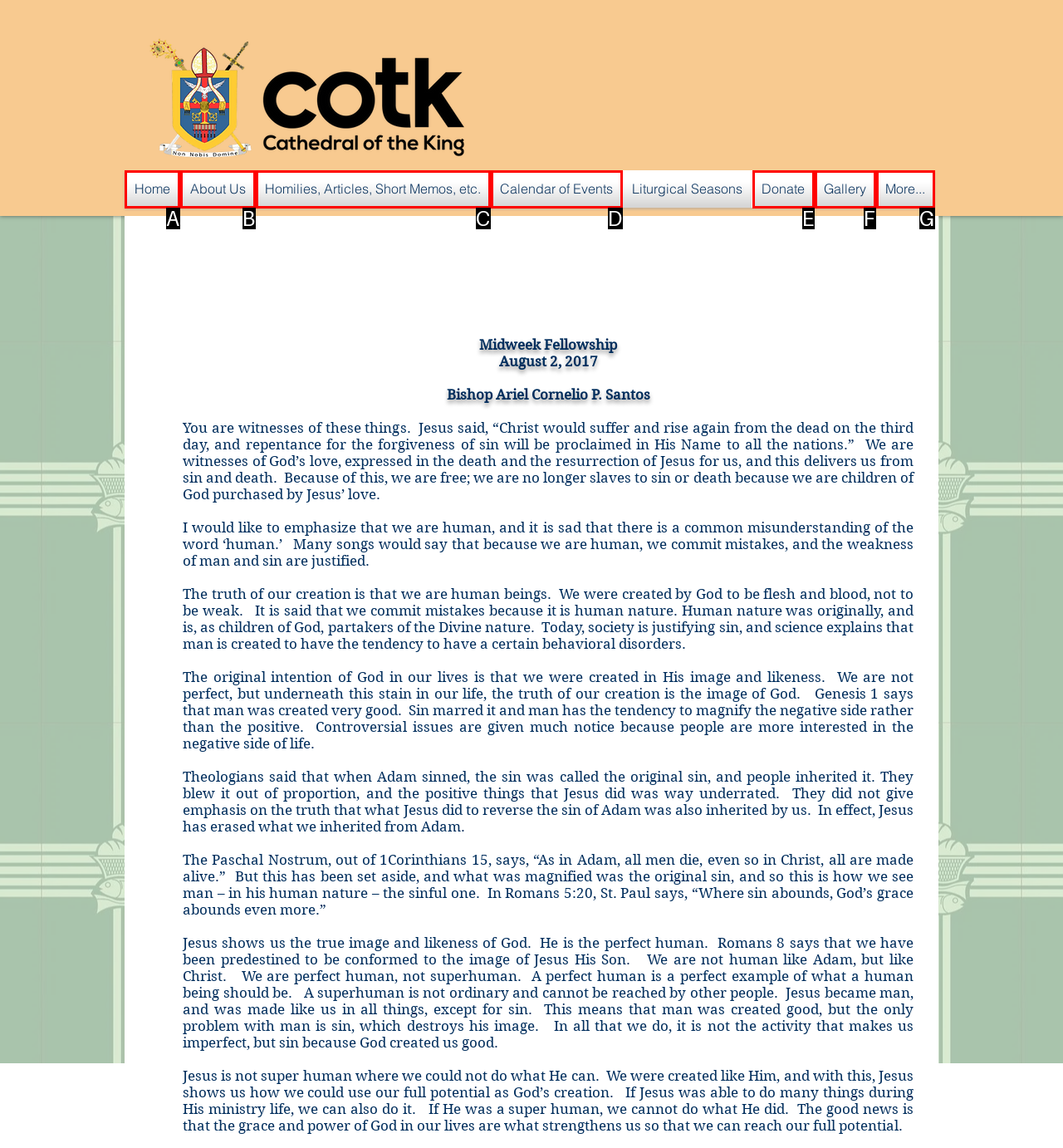With the description: Homilies, Articles, Short Memos, etc., find the option that corresponds most closely and answer with its letter directly.

C